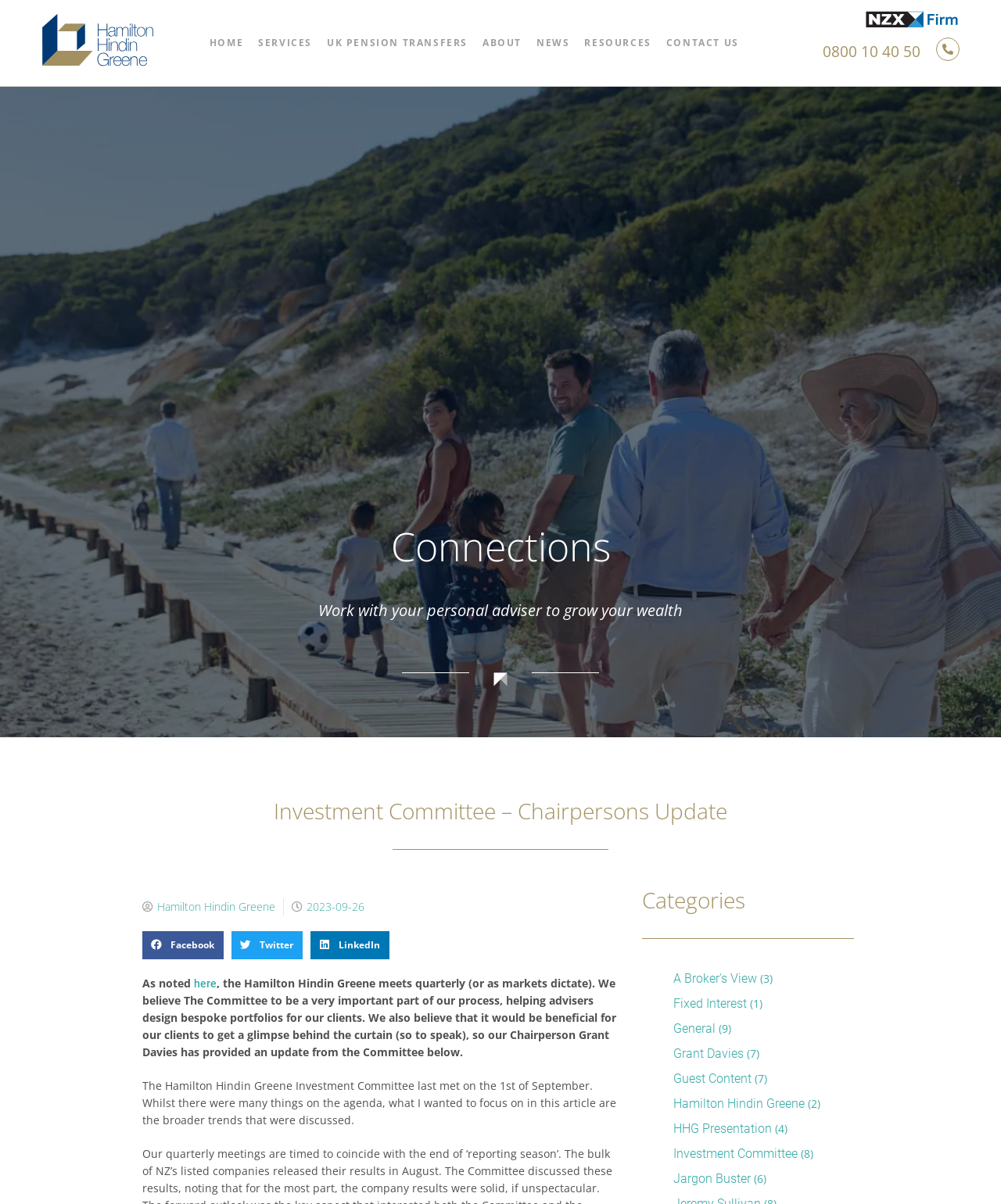Determine the coordinates of the bounding box for the clickable area needed to execute this instruction: "Click the HOME link".

[0.203, 0.014, 0.249, 0.057]